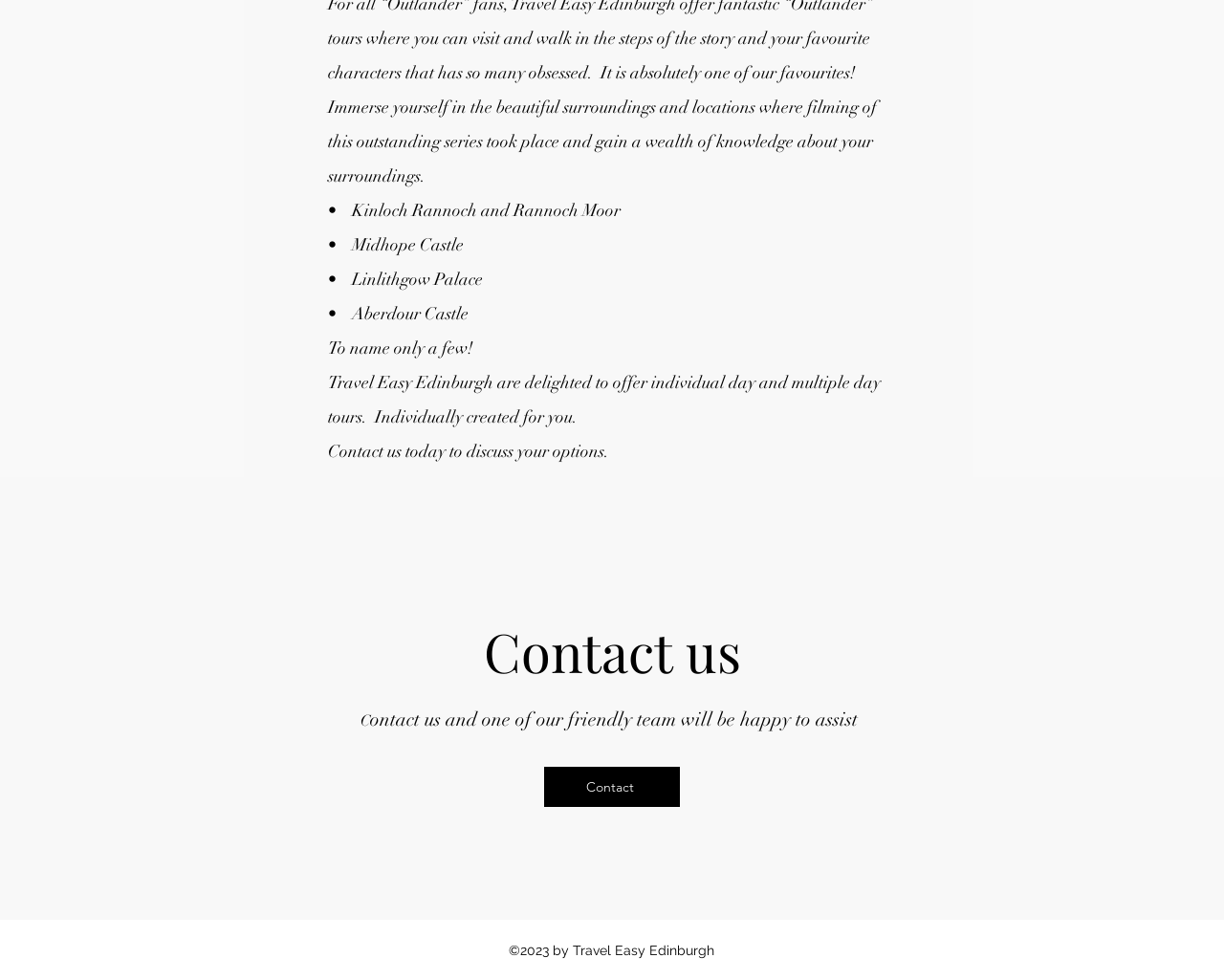Use a single word or phrase to answer the following:
What type of tours are offered?

Day and multiple day tours